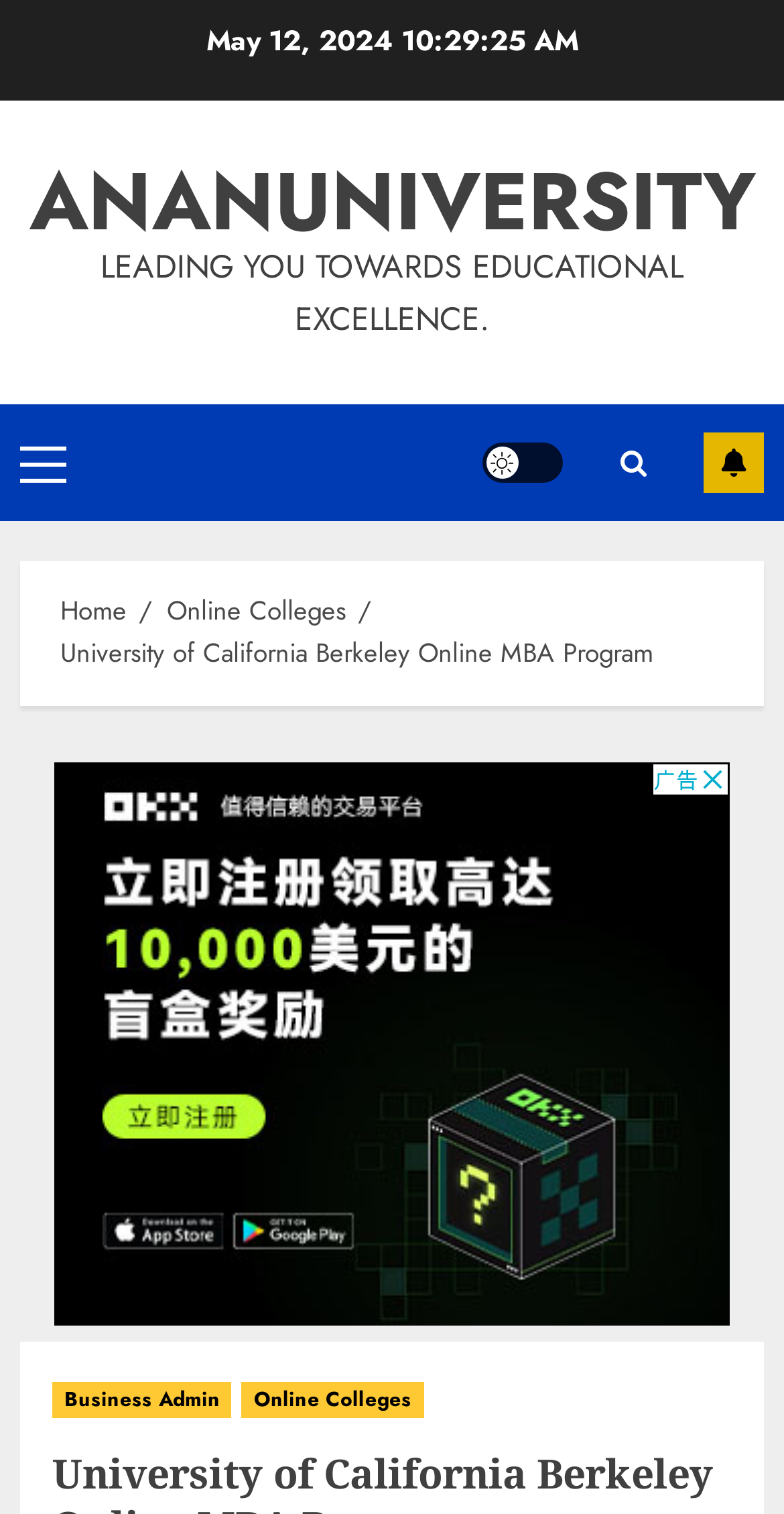Determine the bounding box coordinates of the region to click in order to accomplish the following instruction: "Toggle the Light/Dark Button". Provide the coordinates as four float numbers between 0 and 1, specifically [left, top, right, bottom].

[0.615, 0.293, 0.718, 0.319]